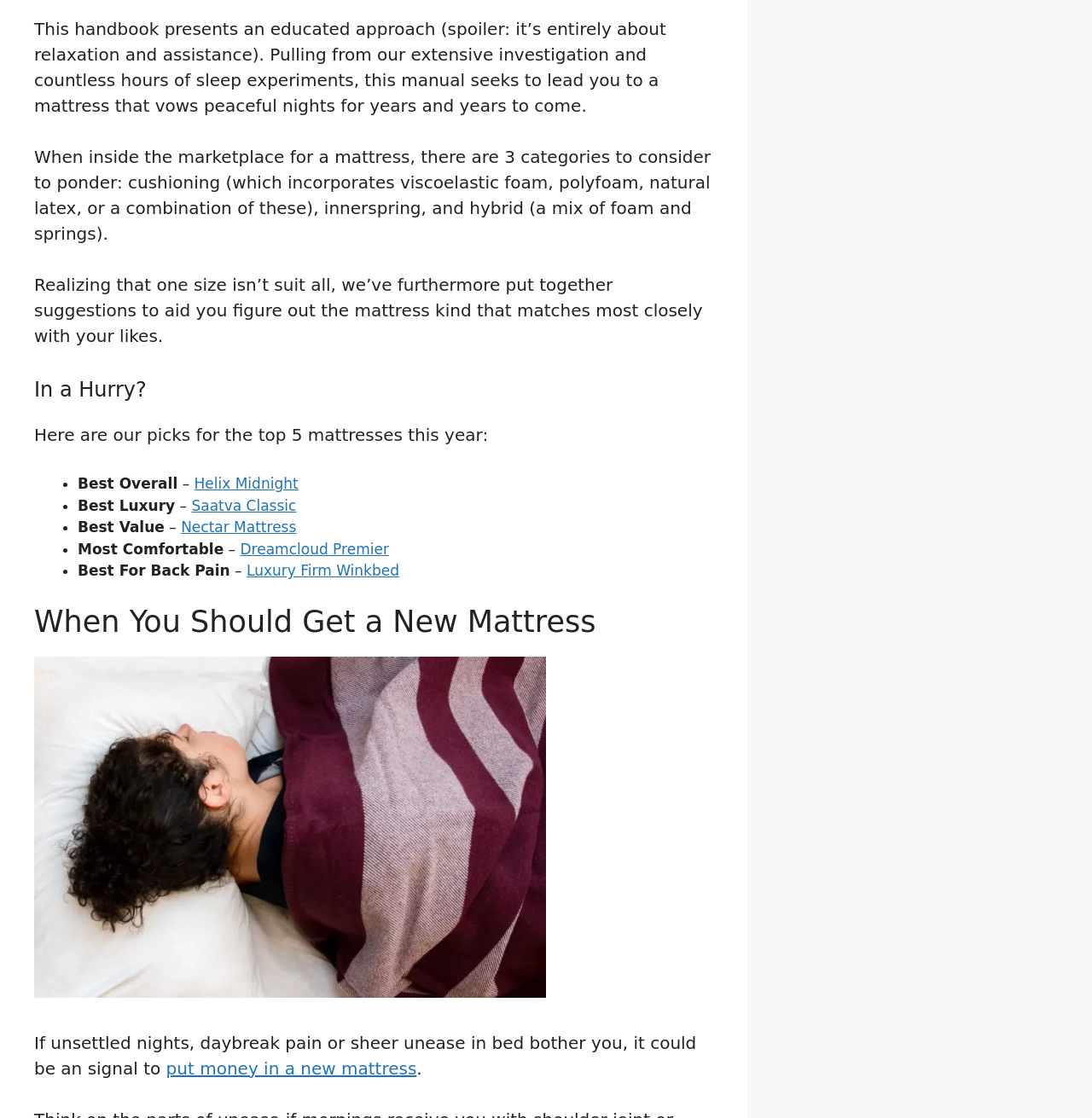Using the given description, provide the bounding box coordinates formatted as (top-left x, top-left y, bottom-right x, bottom-right y), with all values being floating point numbers between 0 and 1. Description: Luxury Firm Winkbed

[0.226, 0.503, 0.366, 0.518]